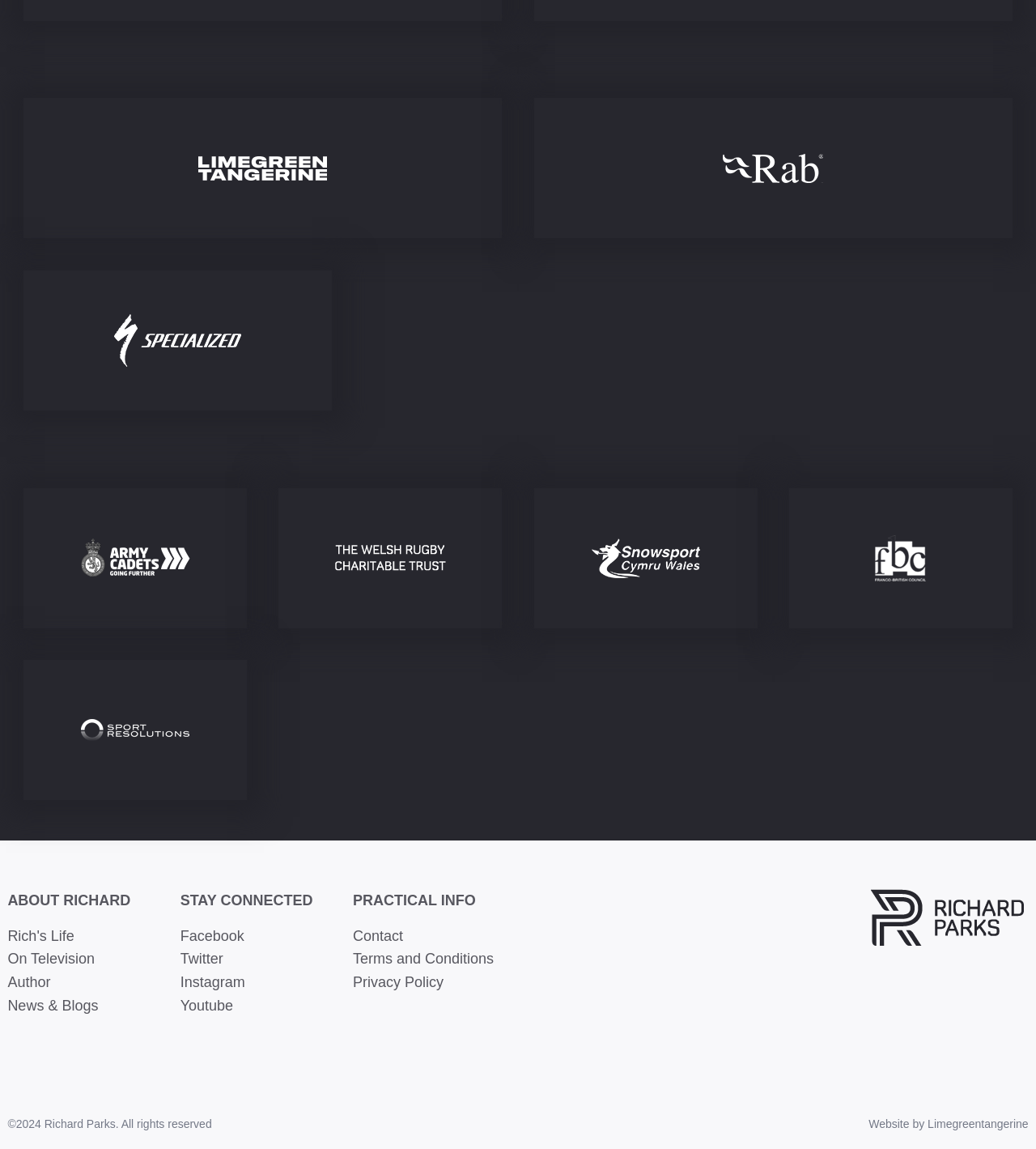Using the information in the image, could you please answer the following question in detail:
What is the purpose of the 'PRACTICAL INFO' section?

The 'PRACTICAL INFO' section contains links to 'Contact', 'Terms and Conditions', and 'Privacy Policy', suggesting that this section is intended to provide practical information about contacting Richard or understanding his website's policies.